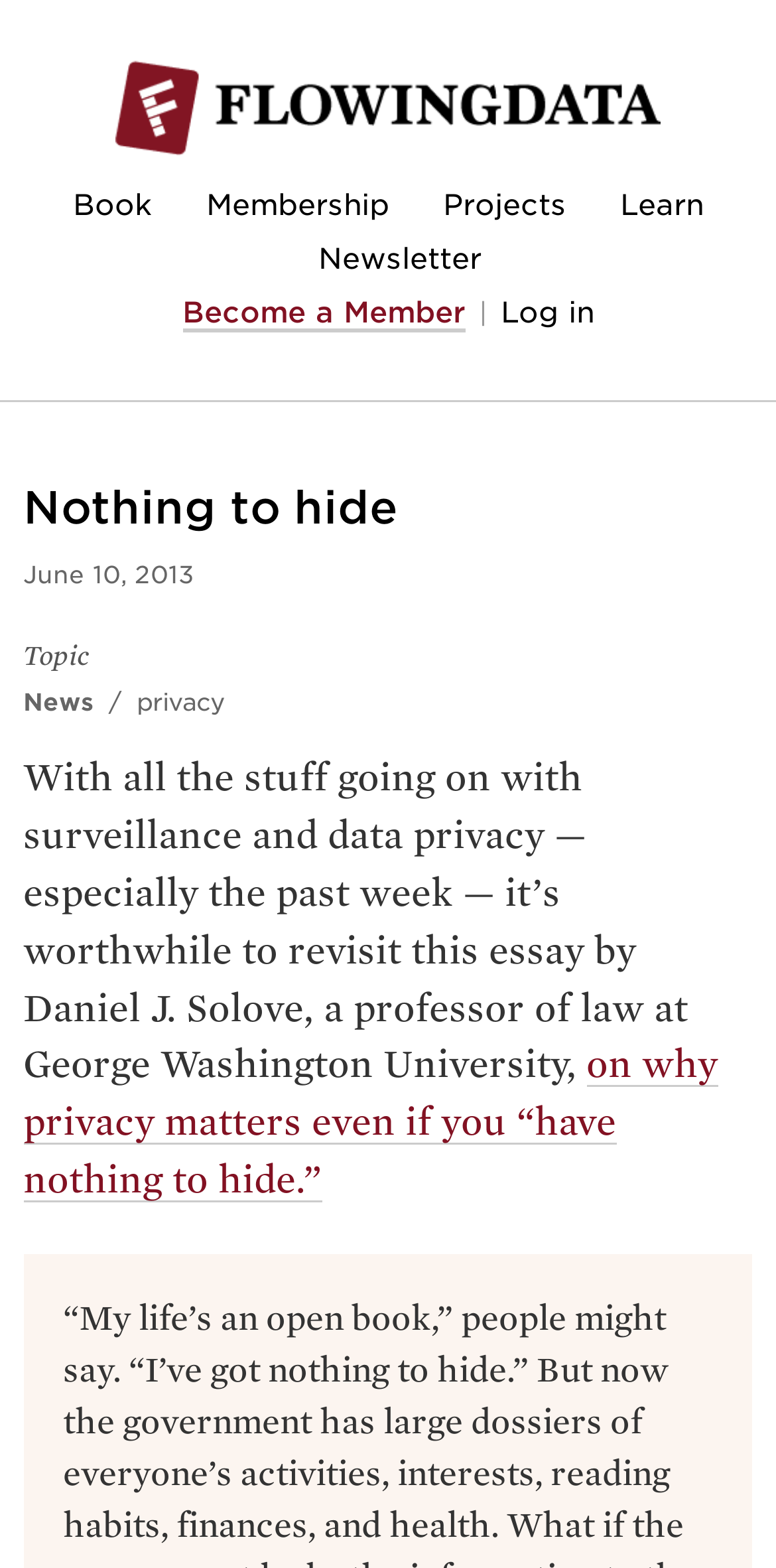Answer the following query concisely with a single word or phrase:
How many images are on the webpage?

1